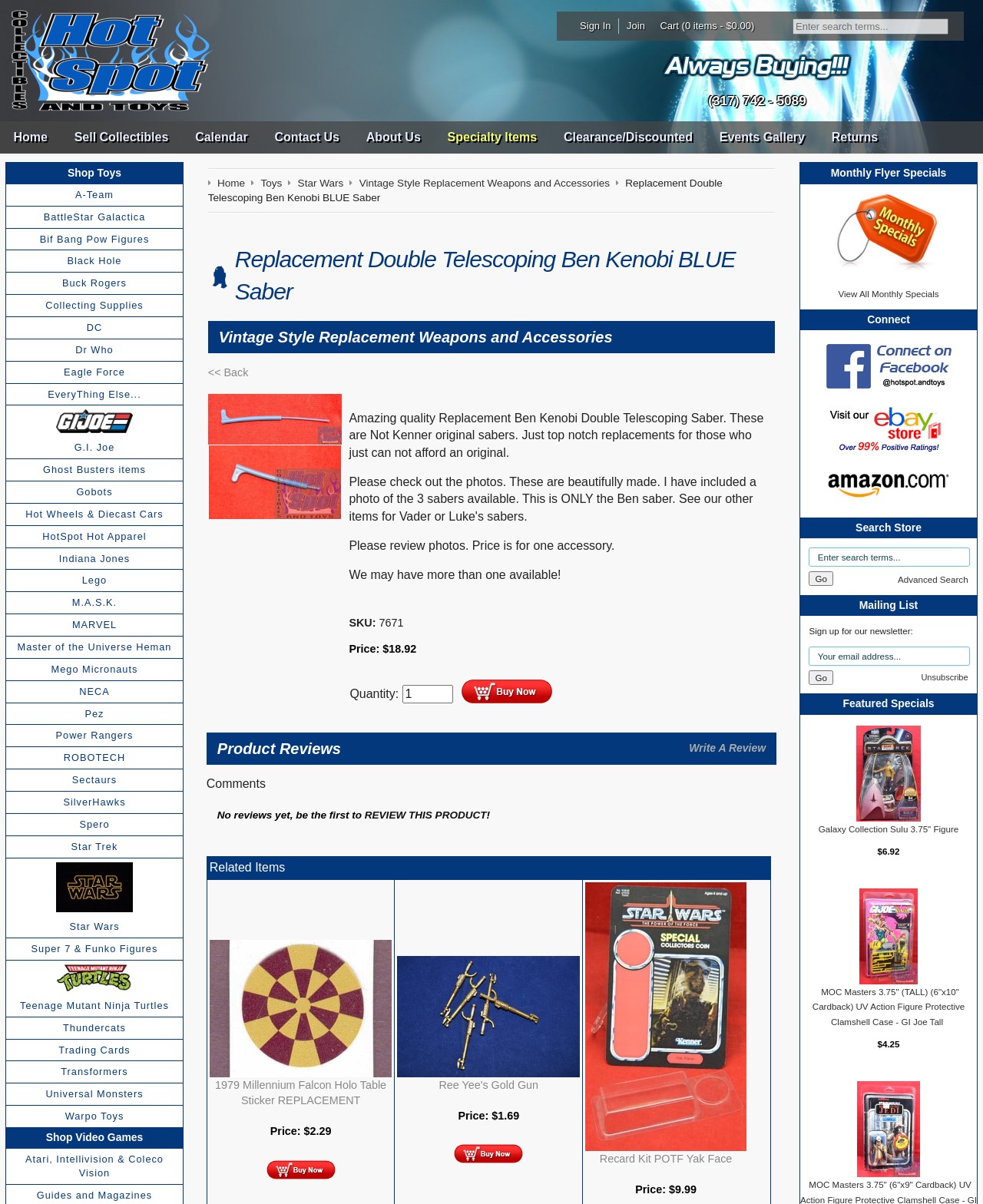Based on the provided description, "Warpo Toys", find the bounding box of the corresponding UI element in the screenshot.

[0.006, 0.918, 0.186, 0.936]